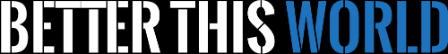What is the color of the word 'WORLD'?
Provide a detailed answer to the question using information from the image.

The caption describes the logo's design, stating that the word 'WORLD' is highlighted in a vibrant blue, which creates a striking contrast with the other colors in the logo.